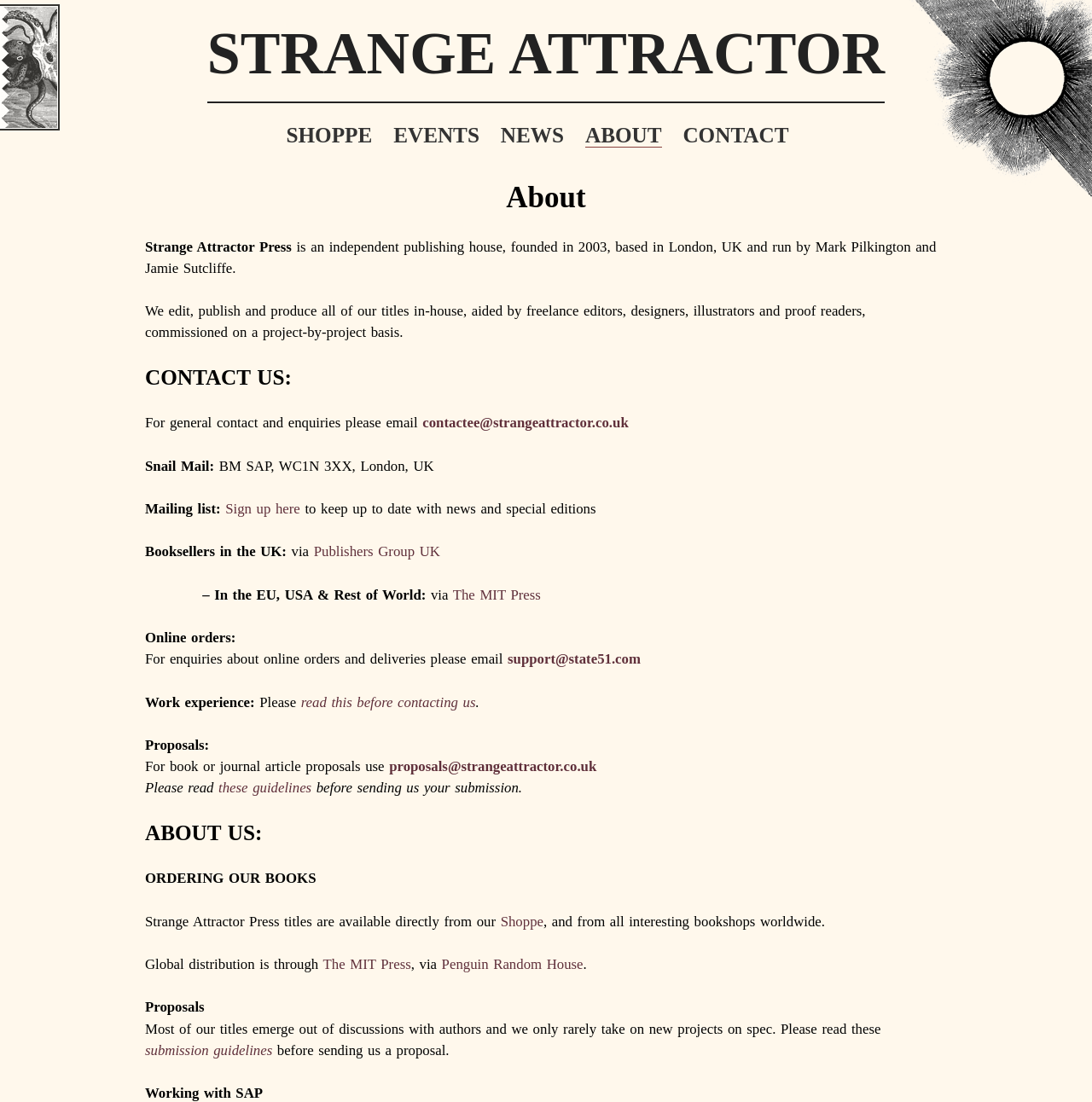What is the name of the publishing house?
Using the visual information, answer the question in a single word or phrase.

Strange Attractor Press